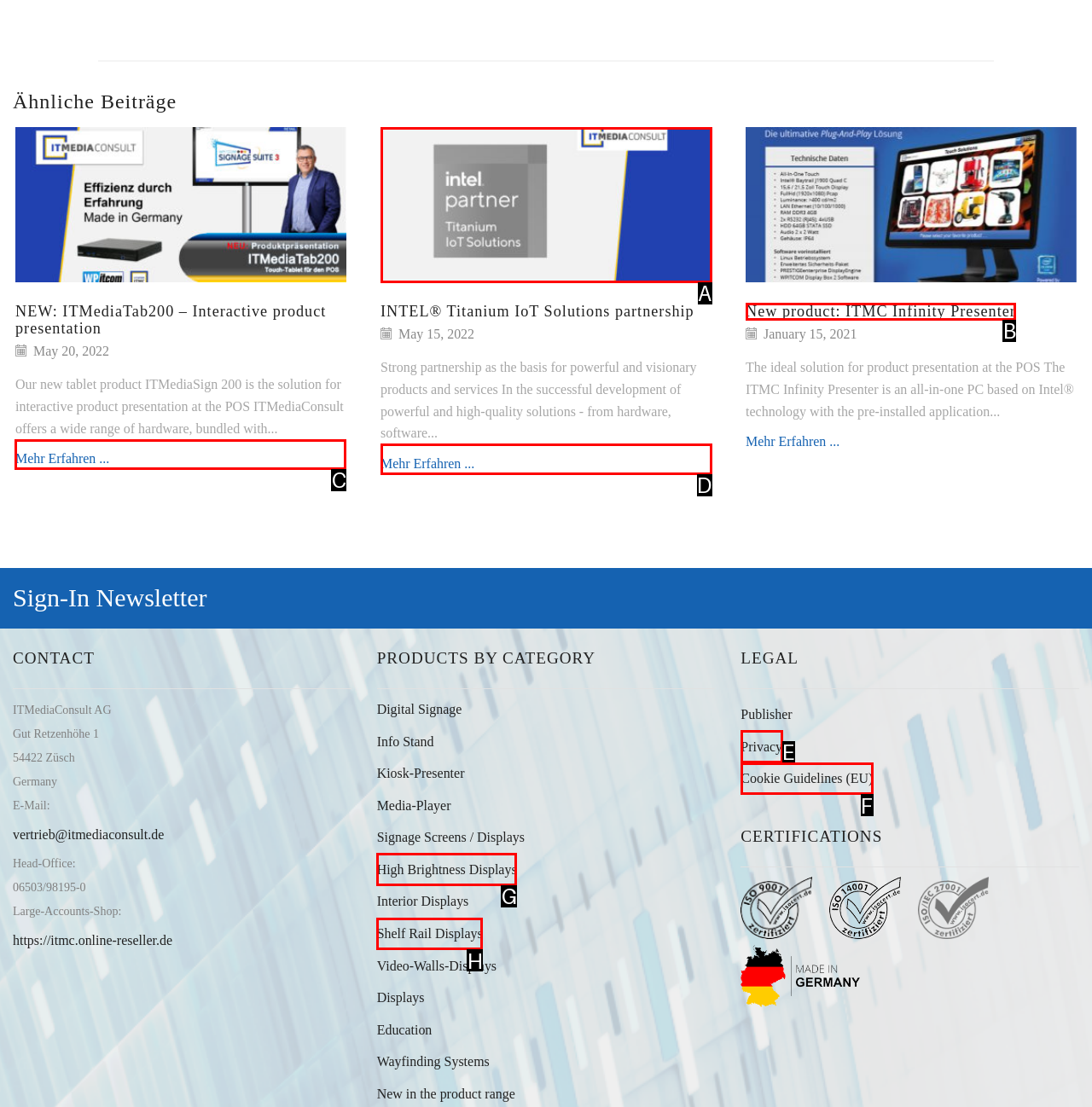Select the UI element that should be clicked to execute the following task: Print the page
Provide the letter of the correct choice from the given options.

None